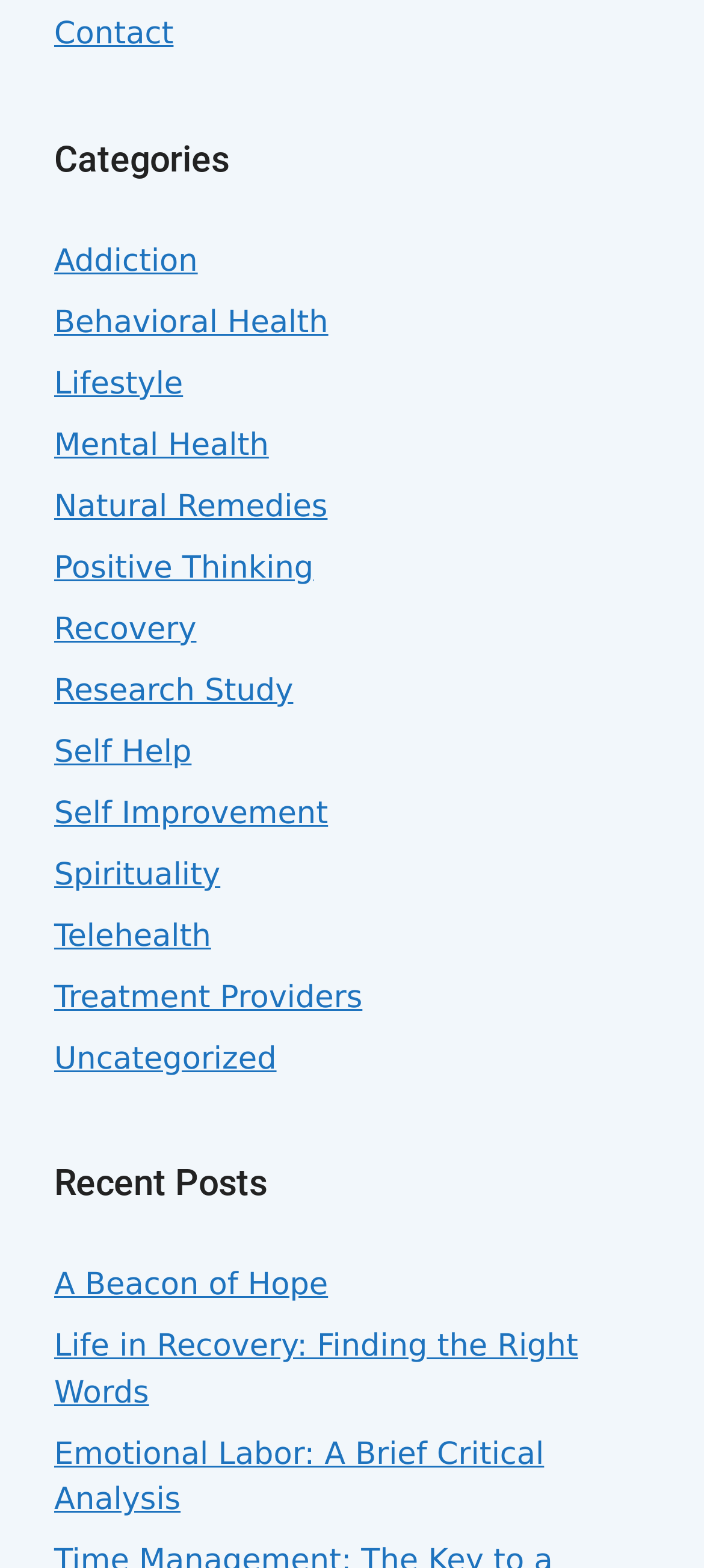Please locate the bounding box coordinates of the element that should be clicked to complete the given instruction: "browse the 'Recent Posts' section".

[0.077, 0.737, 0.923, 0.772]